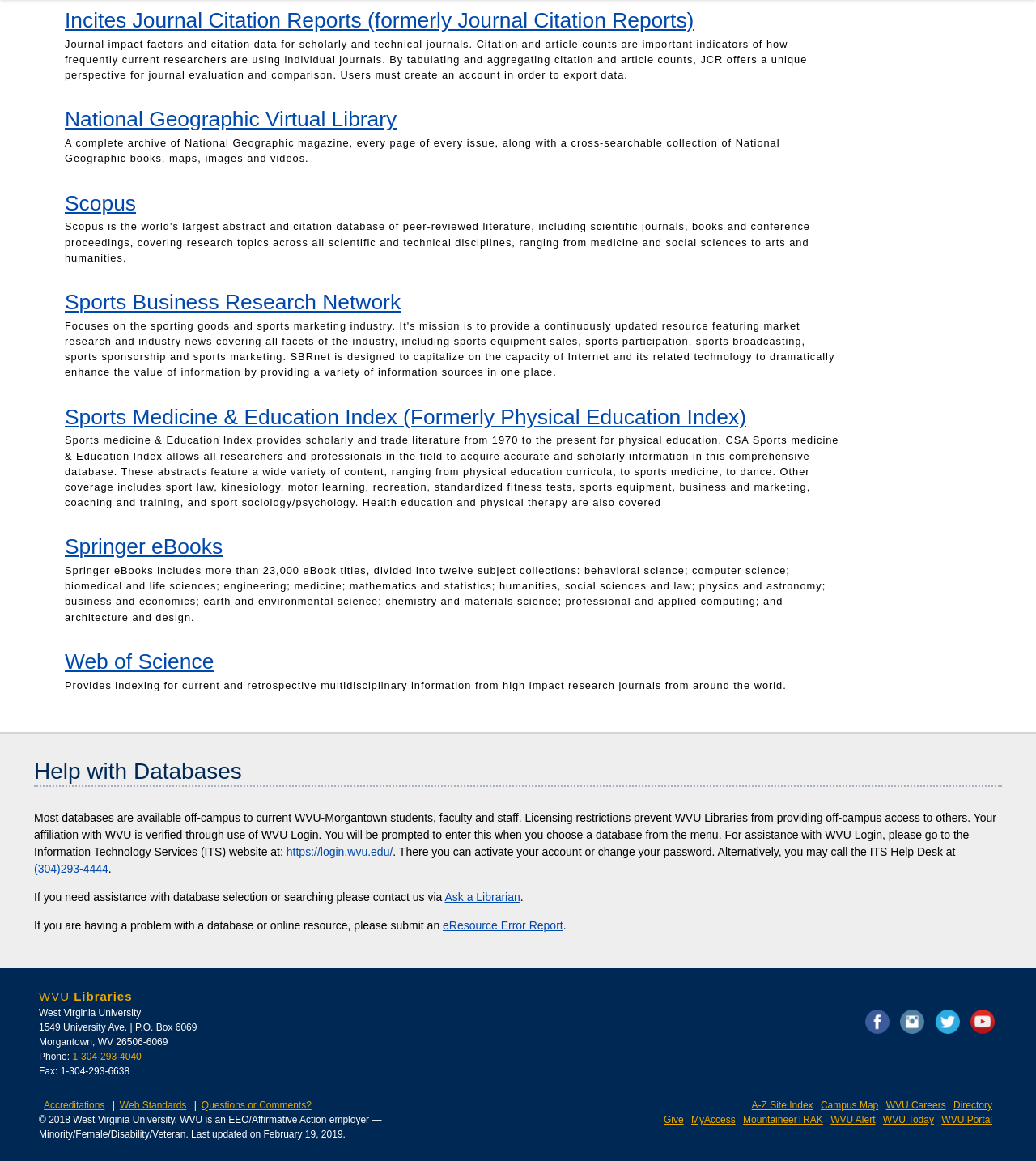What is the name of the university?
Please elaborate on the answer to the question with detailed information.

I found the answer by looking at the bottom of the webpage, where the university's name and address are listed.